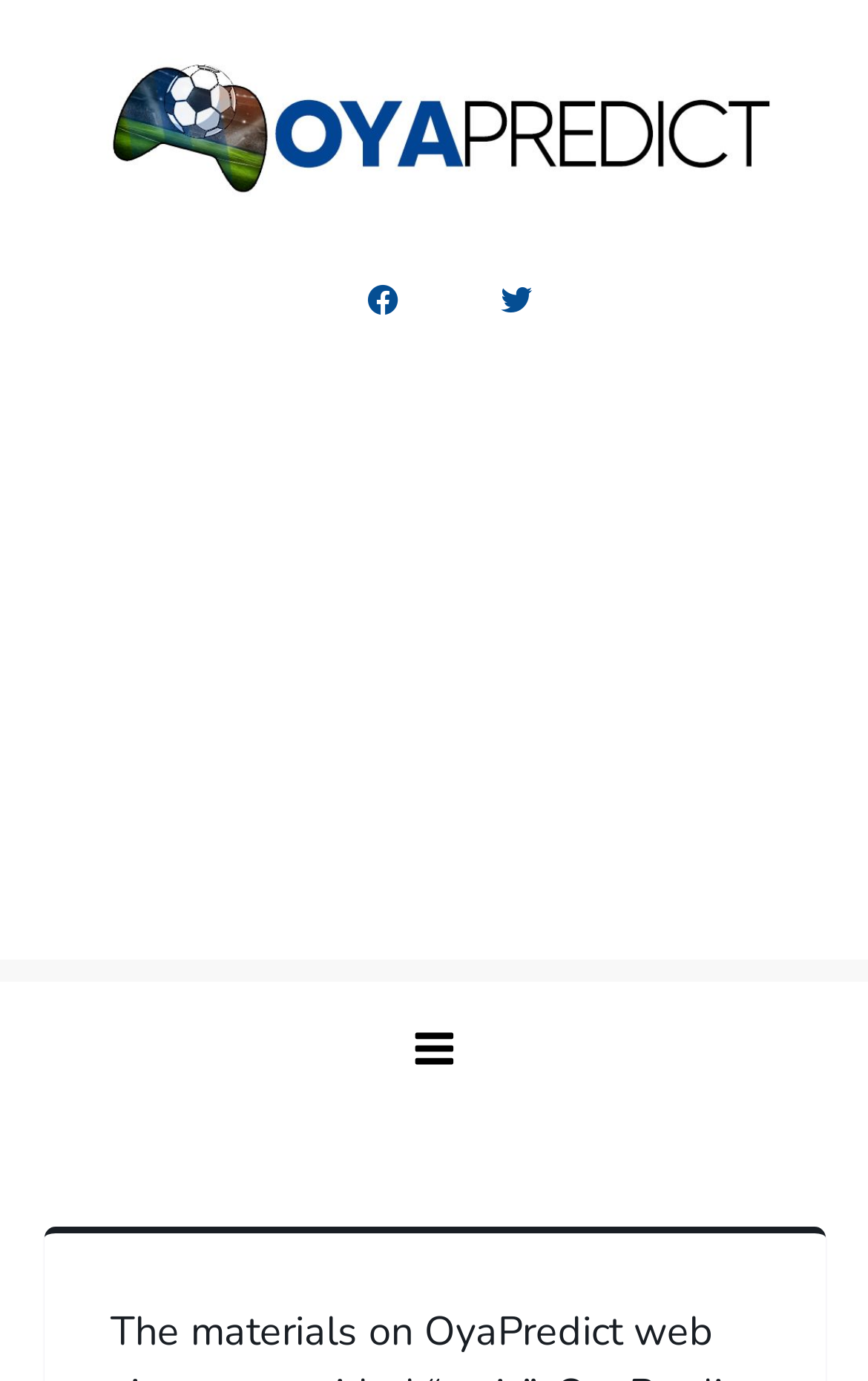What is the position of the Oyapredict link?
Please answer the question as detailed as possible based on the image.

The Oyapredict link has a bounding box coordinate of [0.05, 0.15, 0.401, 0.211], which indicates that it is located at the top left corner of the webpage.